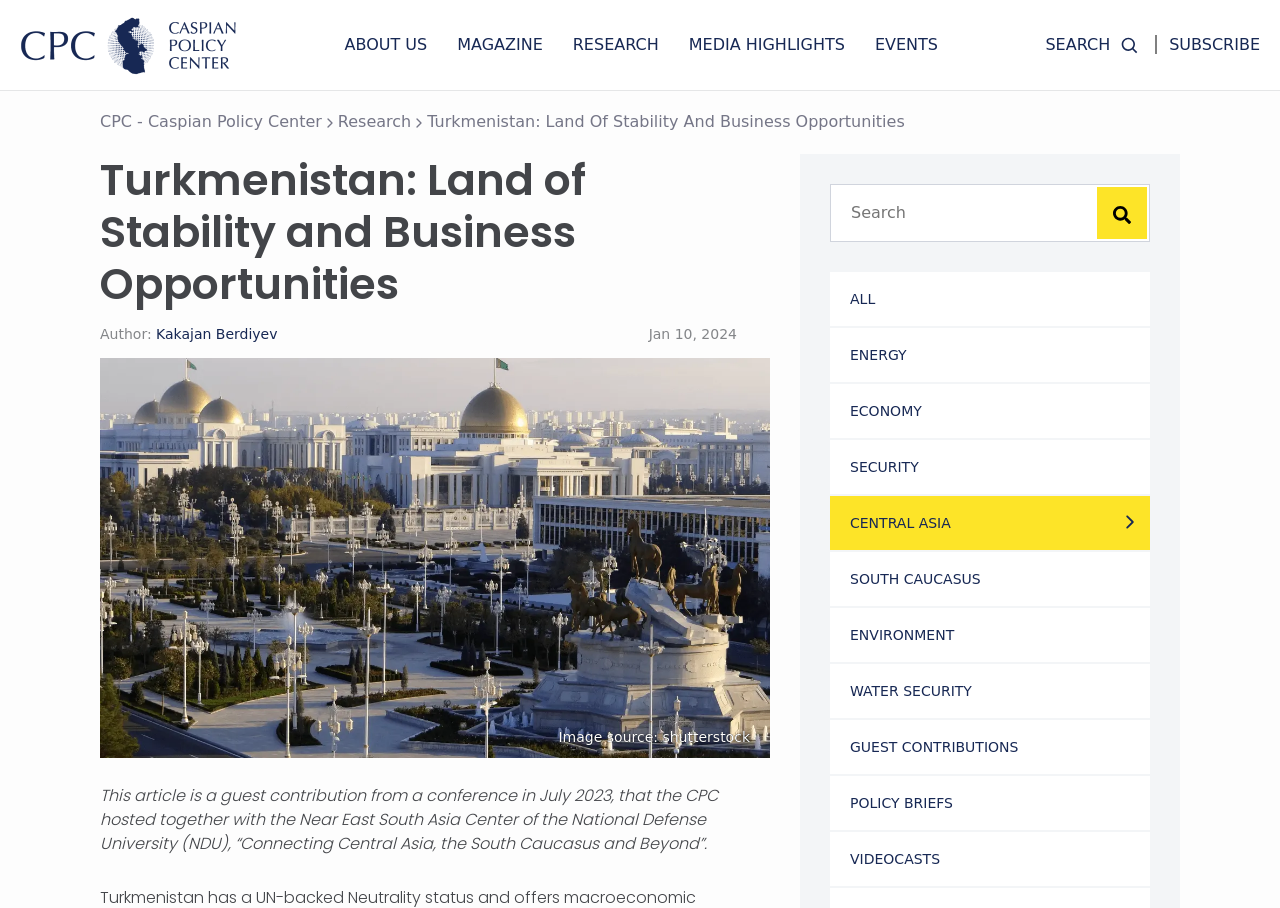Identify the bounding box coordinates of the section that should be clicked to achieve the task described: "Read the article by Kakajan Berdiyev".

[0.122, 0.359, 0.217, 0.377]